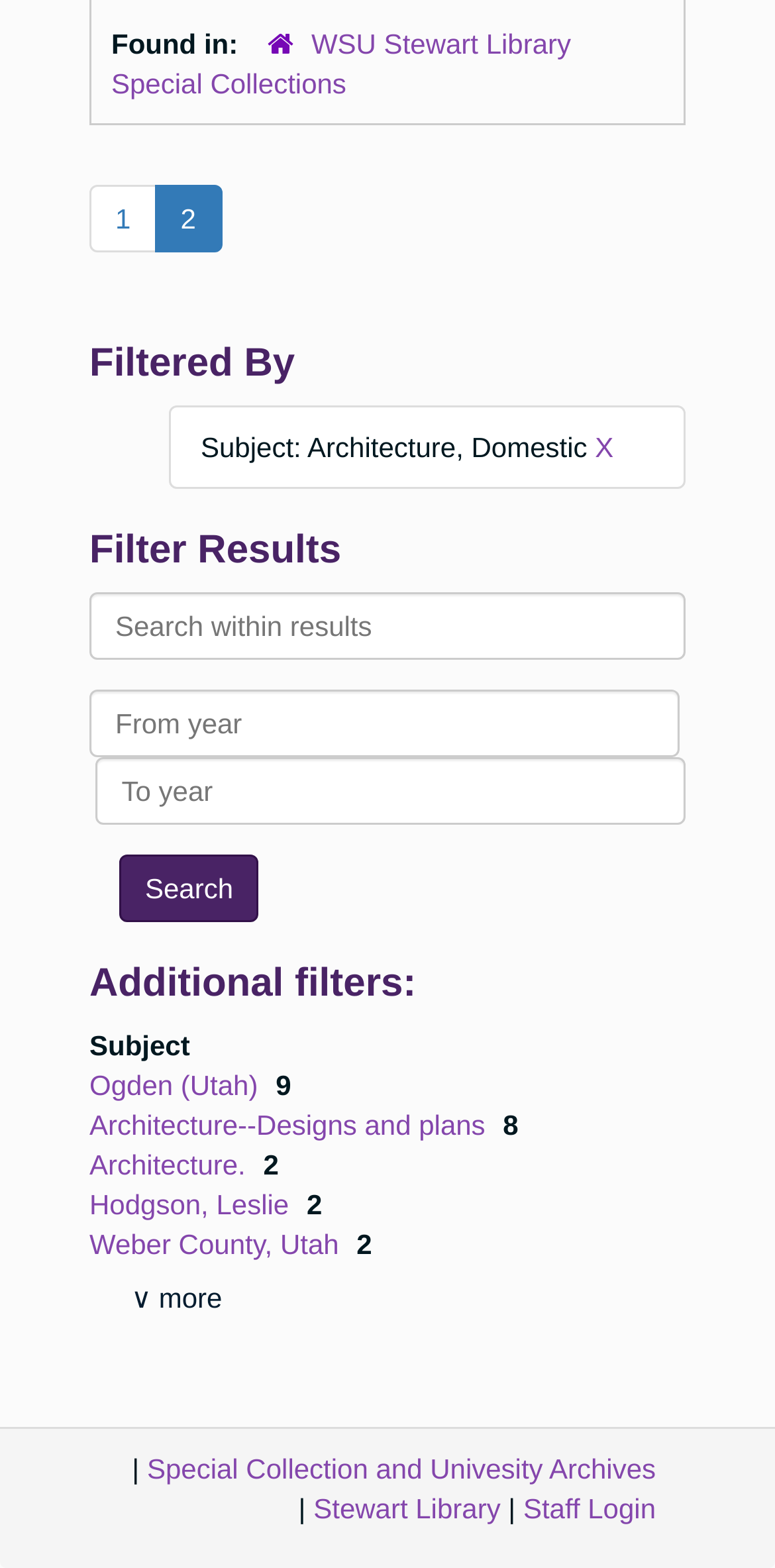Please find the bounding box coordinates of the element's region to be clicked to carry out this instruction: "Go to Stewart Library".

[0.404, 0.952, 0.646, 0.973]